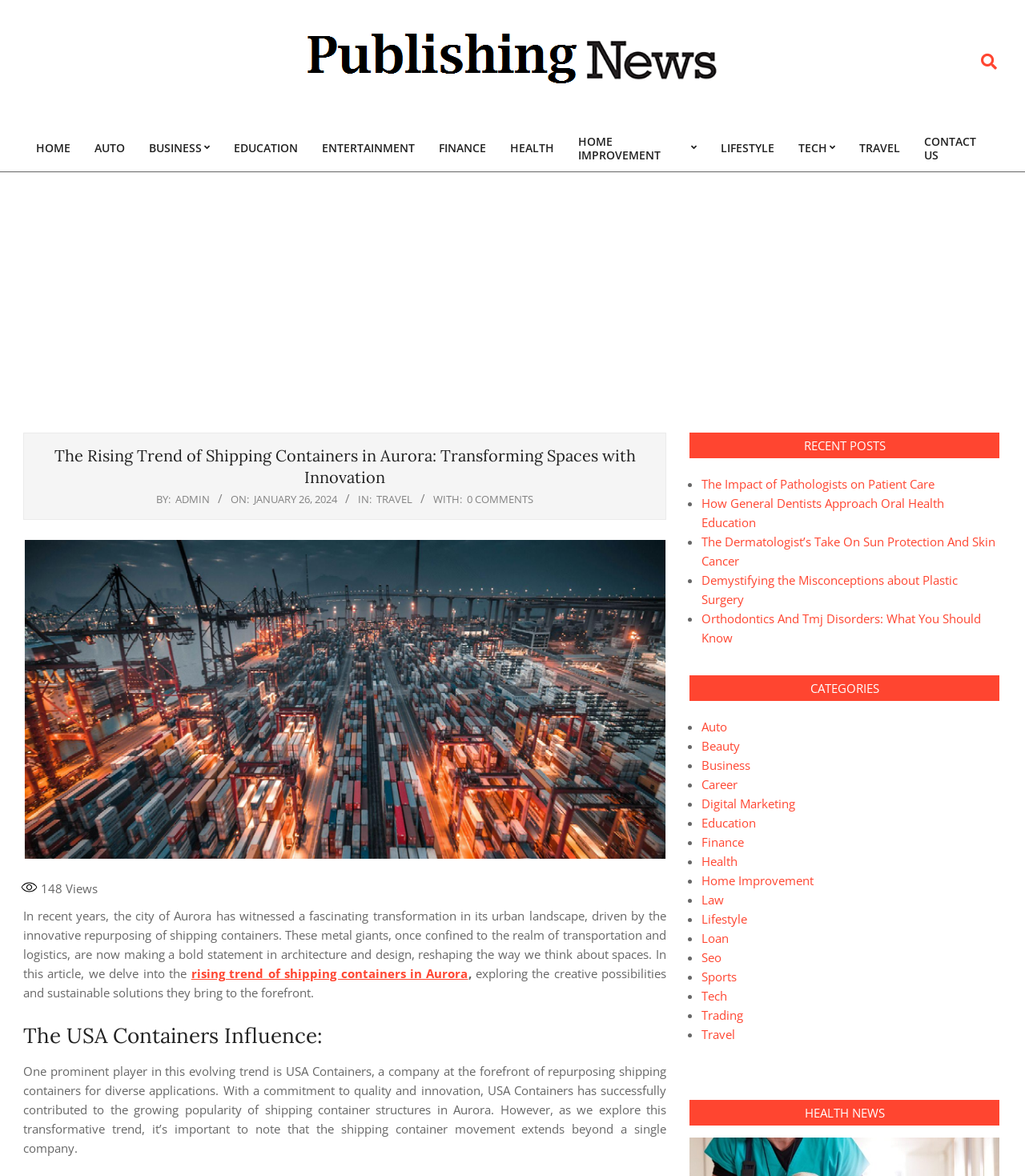Show the bounding box coordinates of the element that should be clicked to complete the task: "Click on the HOME link".

[0.023, 0.111, 0.08, 0.141]